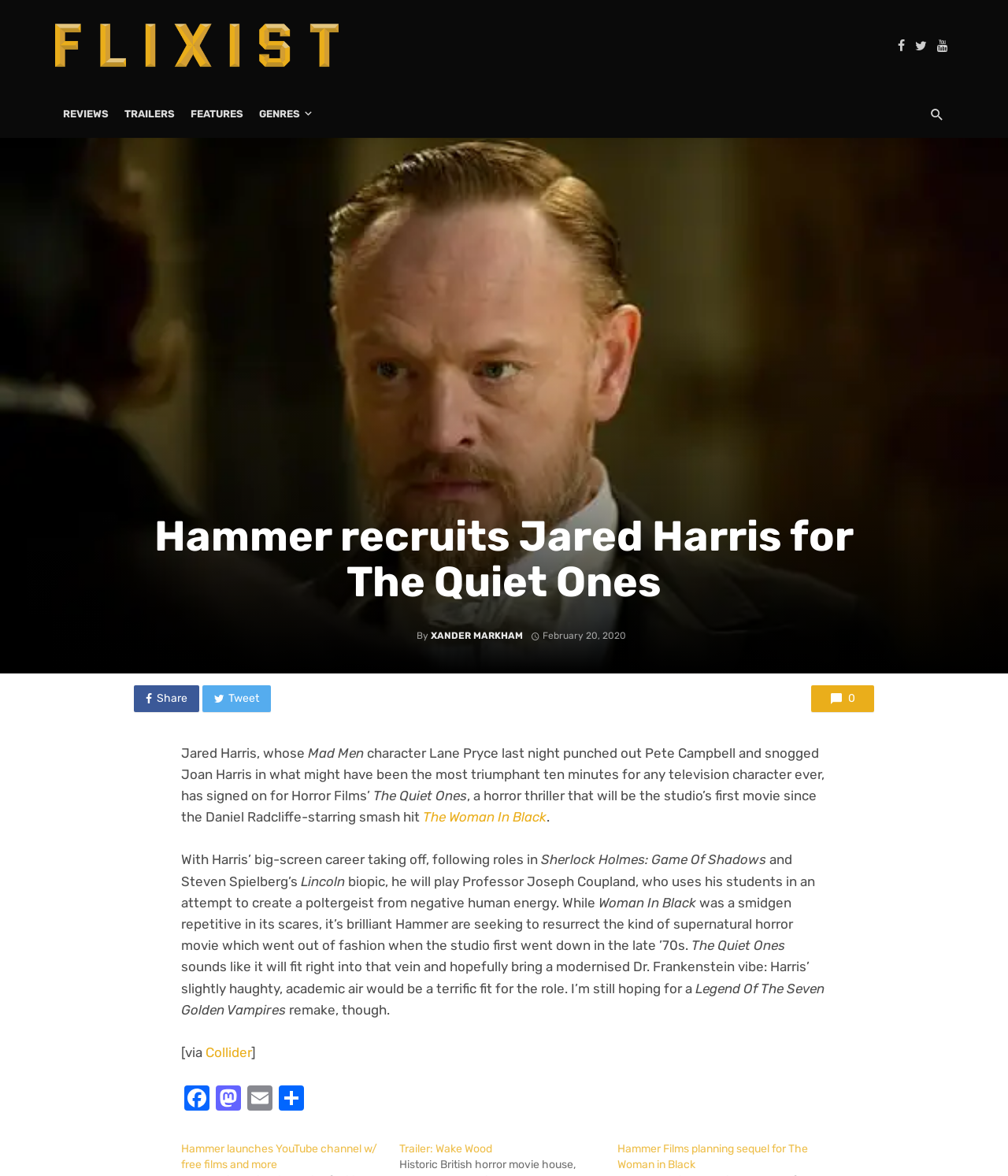Please identify the bounding box coordinates of the element that needs to be clicked to perform the following instruction: "Read more about The Woman In Black".

[0.42, 0.688, 0.542, 0.701]